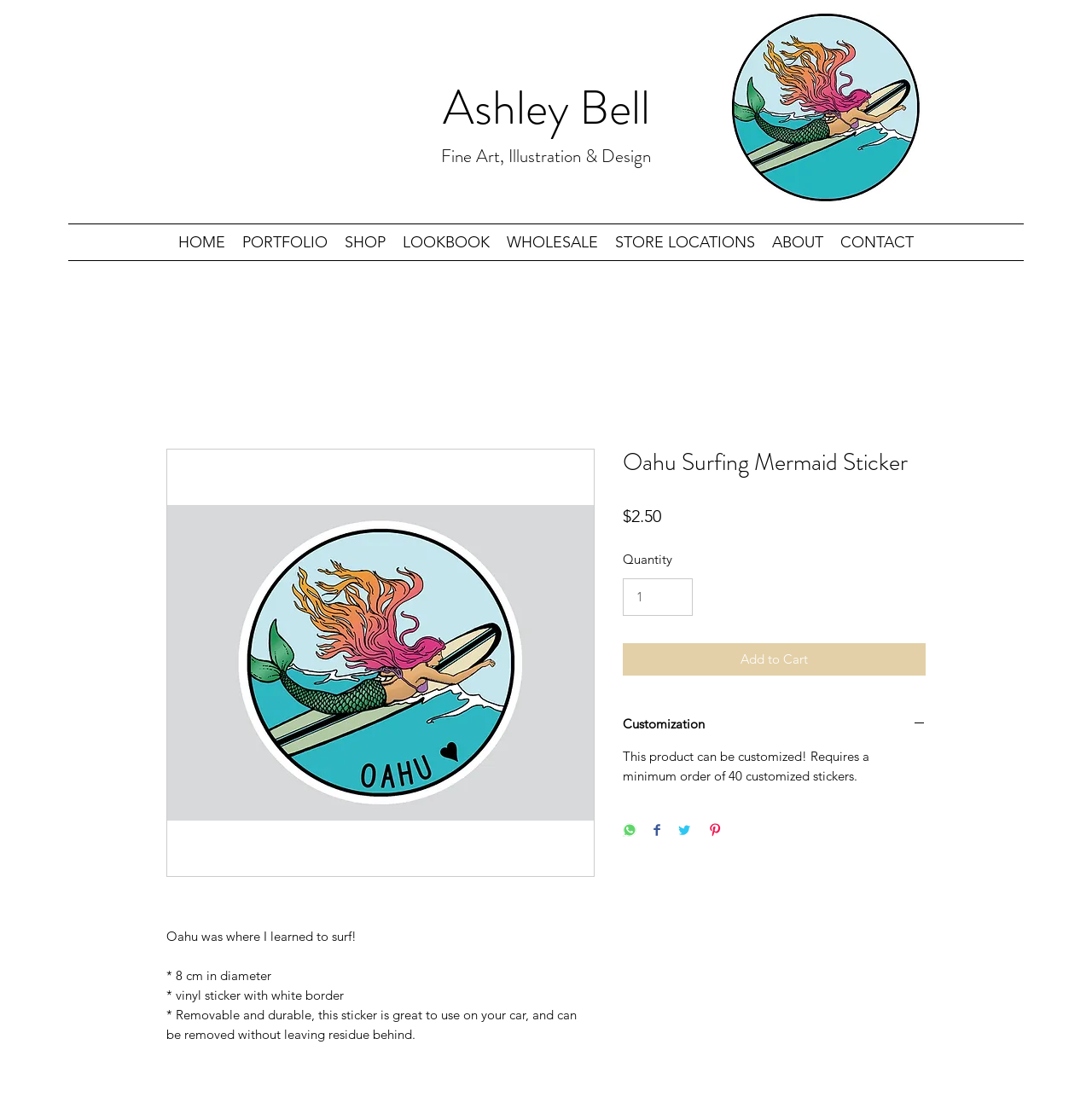Find and specify the bounding box coordinates that correspond to the clickable region for the instruction: "Click on the 'Customization' button".

[0.57, 0.64, 0.848, 0.654]